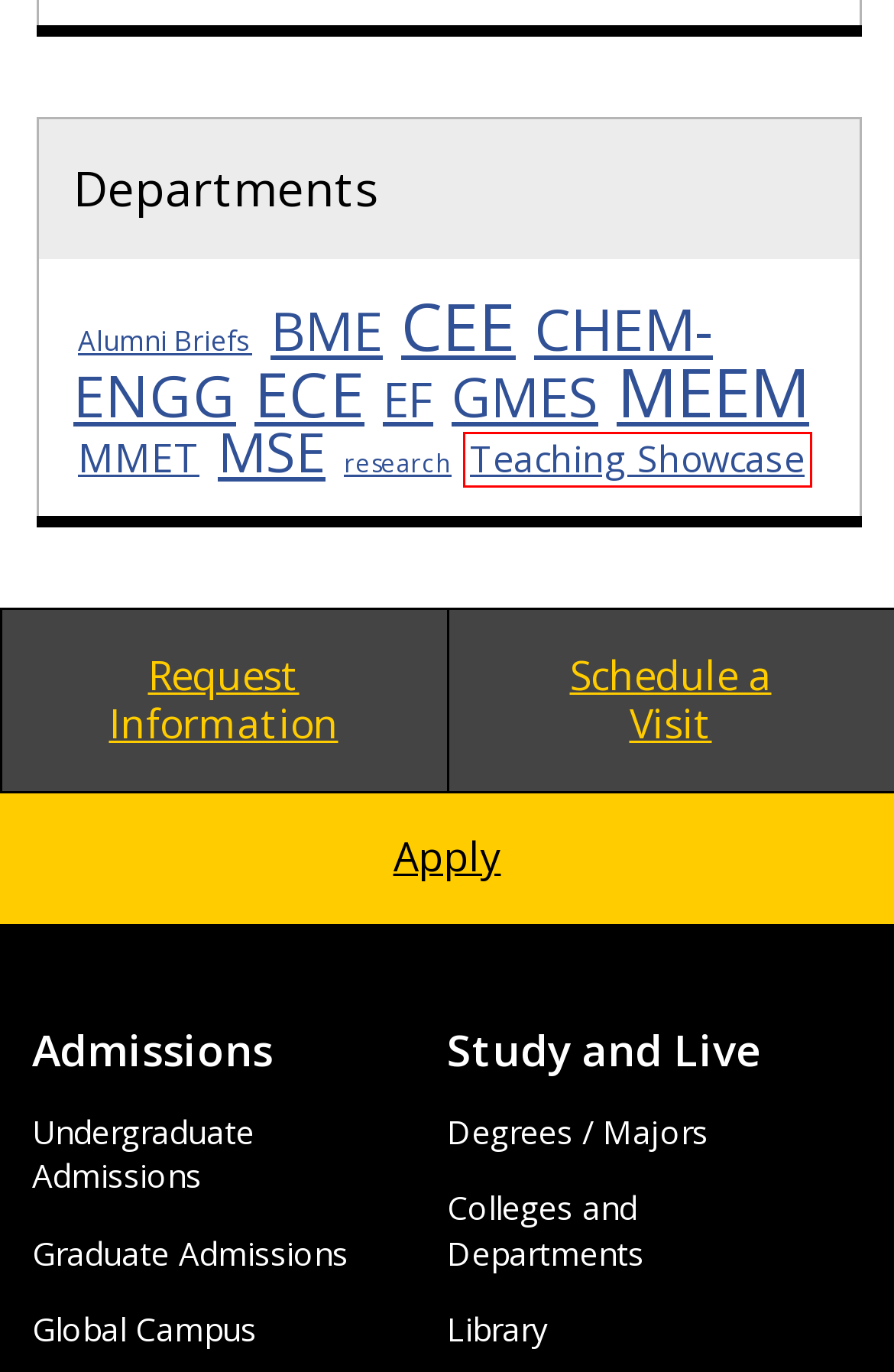Consider the screenshot of a webpage with a red bounding box around an element. Select the webpage description that best corresponds to the new page after clicking the element inside the red bounding box. Here are the candidates:
A. Teaching Showcase Archives | College of Engineering Blog
B. Undergraduate Admissions | Michigan Technological University
C. BME Archives | College of Engineering Blog
D. CEE Archives | College of Engineering Blog
E. MSE Archives | College of Engineering Blog
F. research Archives | College of Engineering Blog
G. Michigan Tech Graduate School
H. GMES Archives | College of Engineering Blog

A